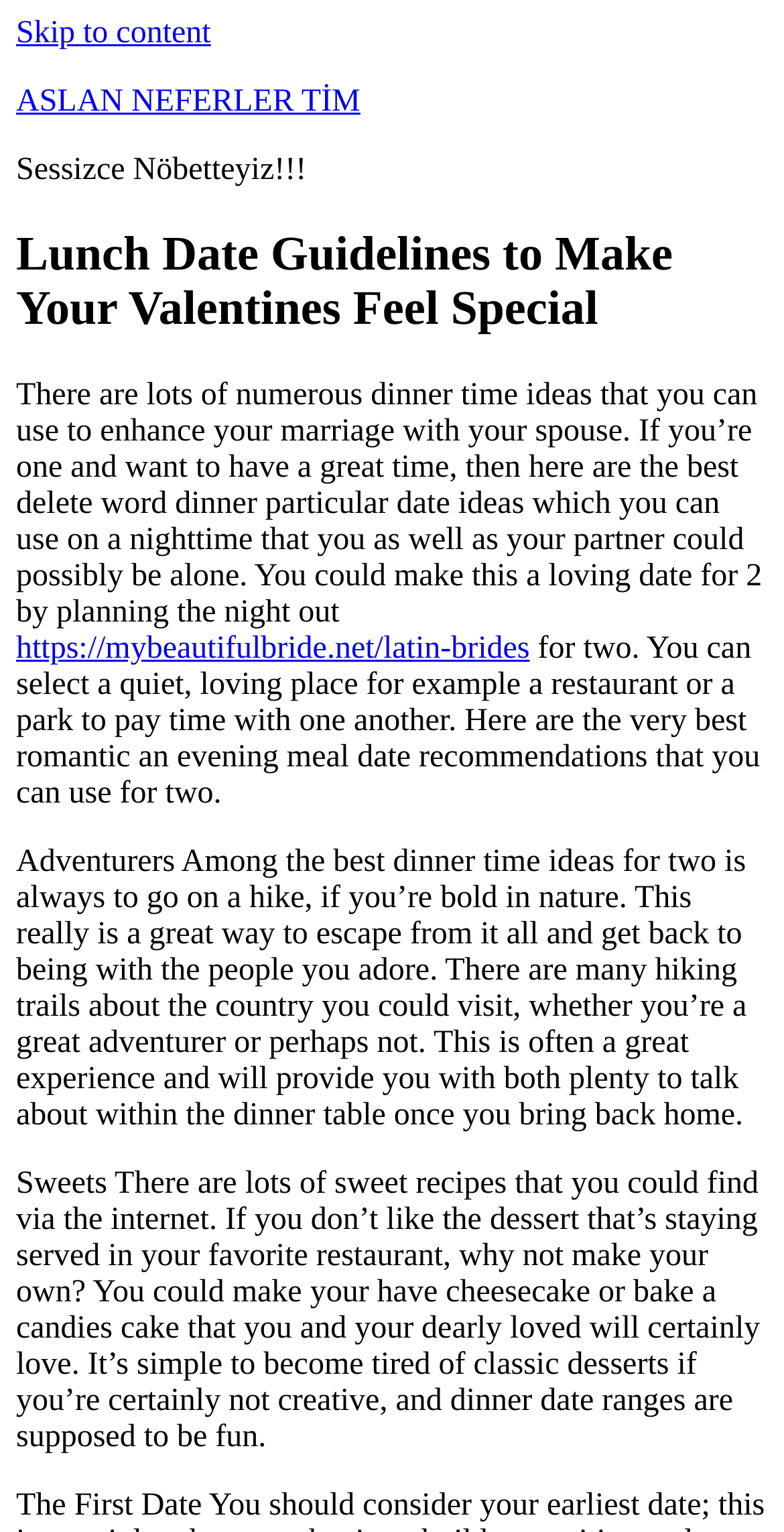Given the following UI element description: "ASLAN NEFERLER TİM", find the bounding box coordinates in the webpage screenshot.

[0.021, 0.055, 0.46, 0.077]